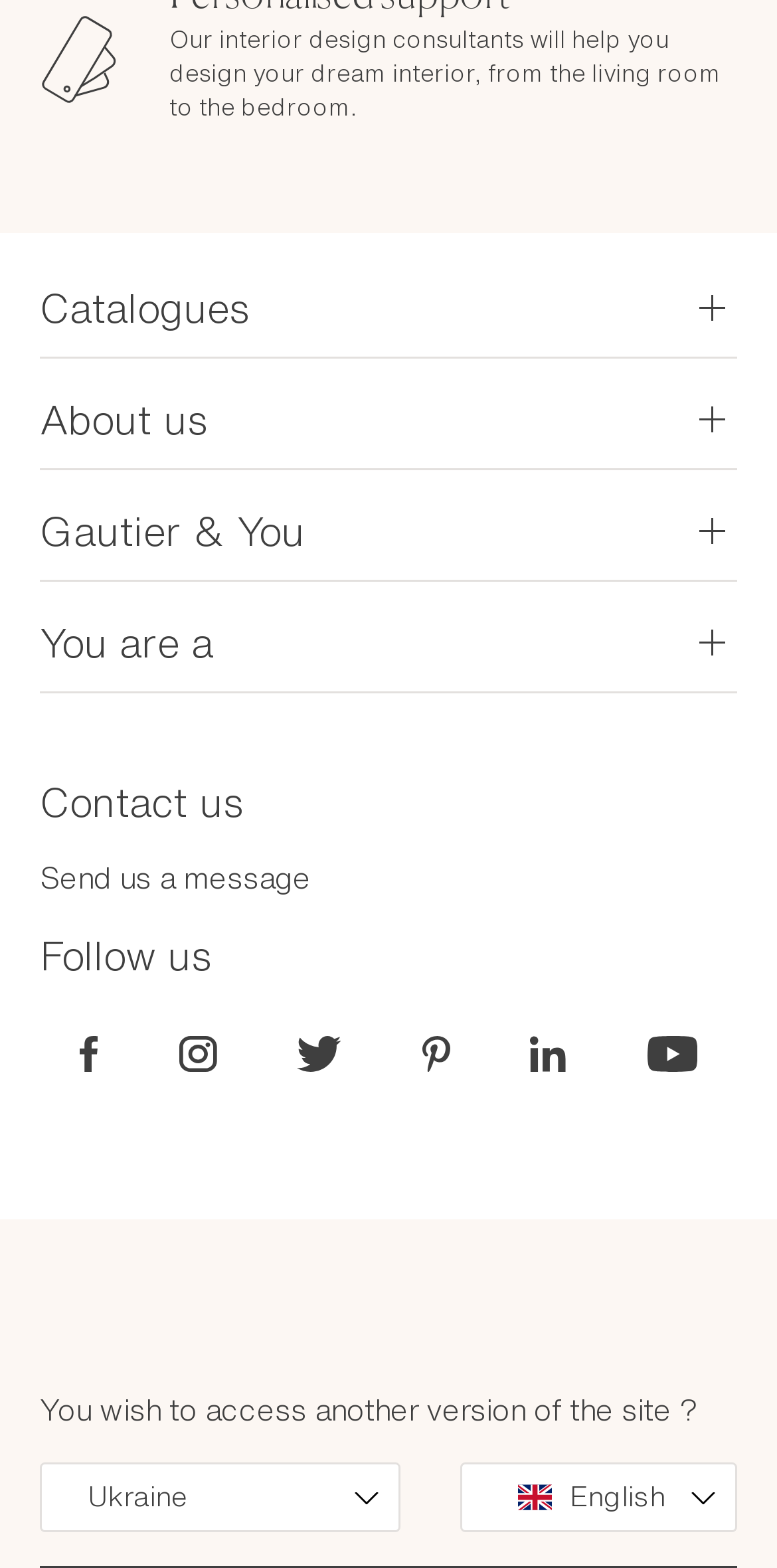Based on the element description: "Ukraine", identify the UI element and provide its bounding box coordinates. Use four float numbers between 0 and 1, [left, top, right, bottom].

[0.051, 0.933, 0.515, 0.977]